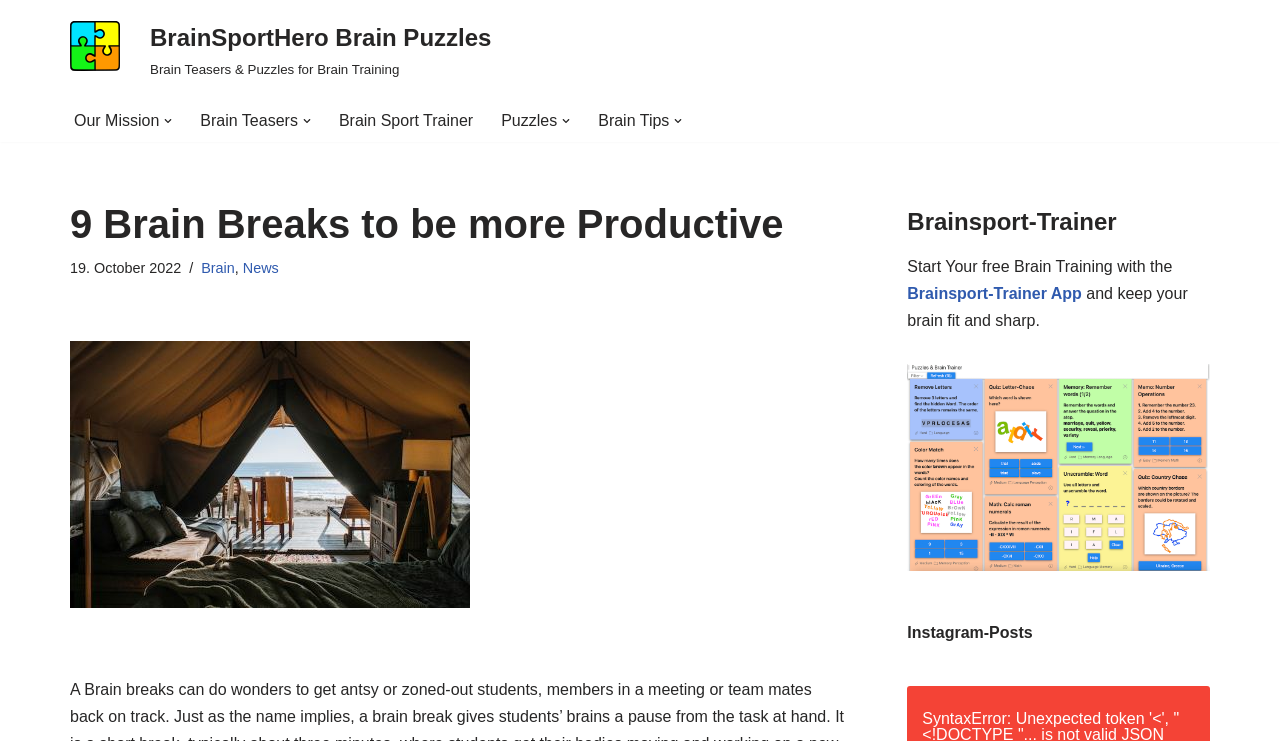Describe all the key features of the webpage in detail.

The webpage is about BrainSportHero, a platform that offers brain training, puzzles, and teasers. At the top left, there is a link to skip to the content, followed by the logo of BrainSportHero, which is an image. Next to the logo, there is a link to the main page of BrainSportHero, which is "Brain Puzzles Brain Teasers & Puzzles for Brain Training".

Below the logo, there is a navigation menu with several links, including "Our Mission", "Brain Teasers", "Brain Sport Trainer", "Puzzles", "Brain Tips", and more. Each of these links has a dropdown submenu, indicated by a small image of a dropdown arrow.

The main heading of the page is "9 Brain Breaks to be more Productive", which is a title that suggests the content of the page is about taking breaks to improve productivity. Below the heading, there is a timestamp indicating that the content was published on October 19, 2022.

To the right of the timestamp, there are links to "Brain" and "News", separated by a comma. Below these links, there is a large image that takes up most of the width of the page, with a caption "Brain breaks - Take a rest".

On the right side of the page, there is a section that promotes the Brainsport-Trainer App, with a heading "Start Your free Brain Training with the" and a link to download the app. Below this section, there is a link to "Brain training and brainteasers", accompanied by a small image.

At the bottom of the page, there is a section labeled "Instagram-Posts", which suggests that the page may be connected to an Instagram account.